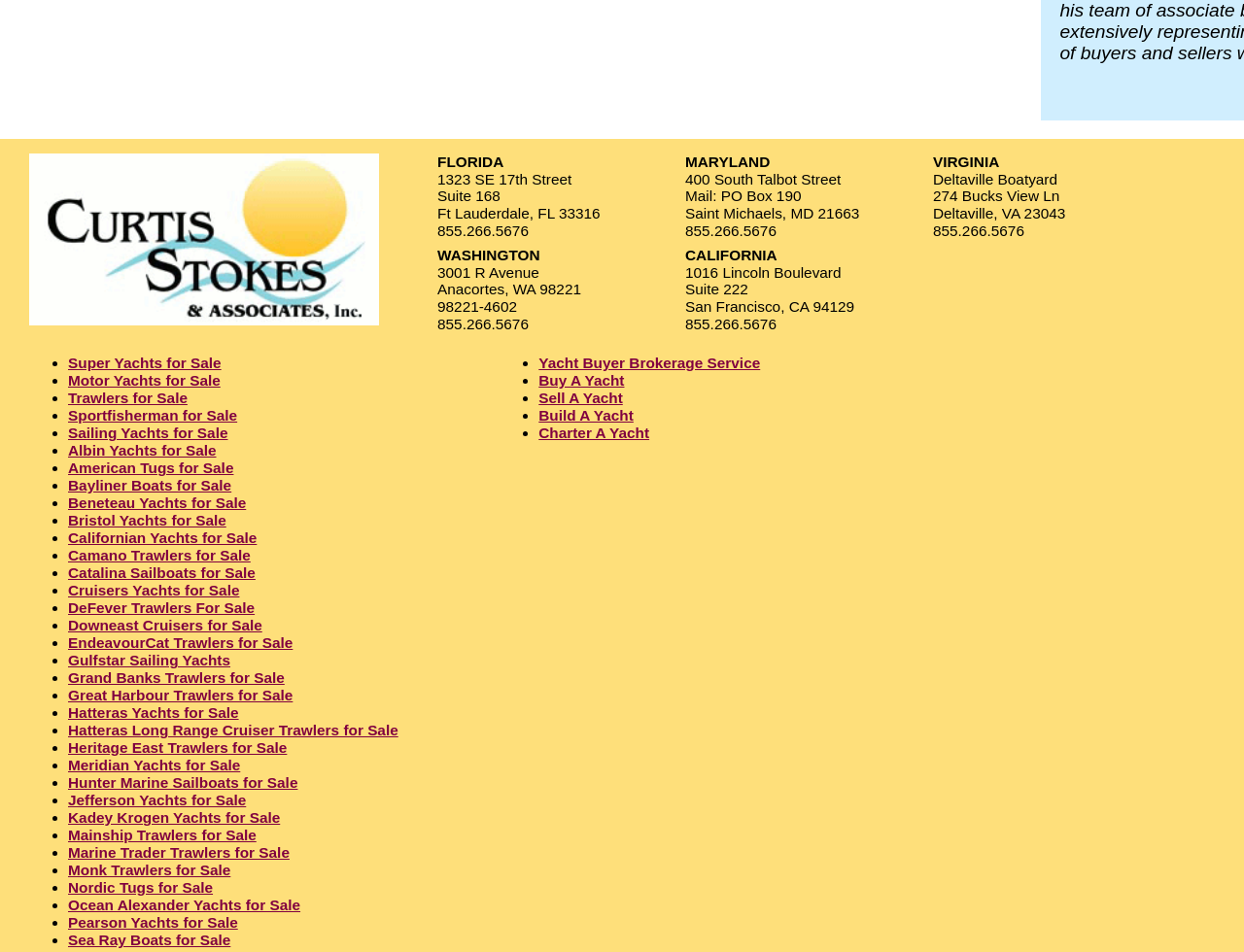Pinpoint the bounding box coordinates of the element to be clicked to execute the instruction: "Click on Motor Yachts for Sale".

[0.055, 0.391, 0.177, 0.409]